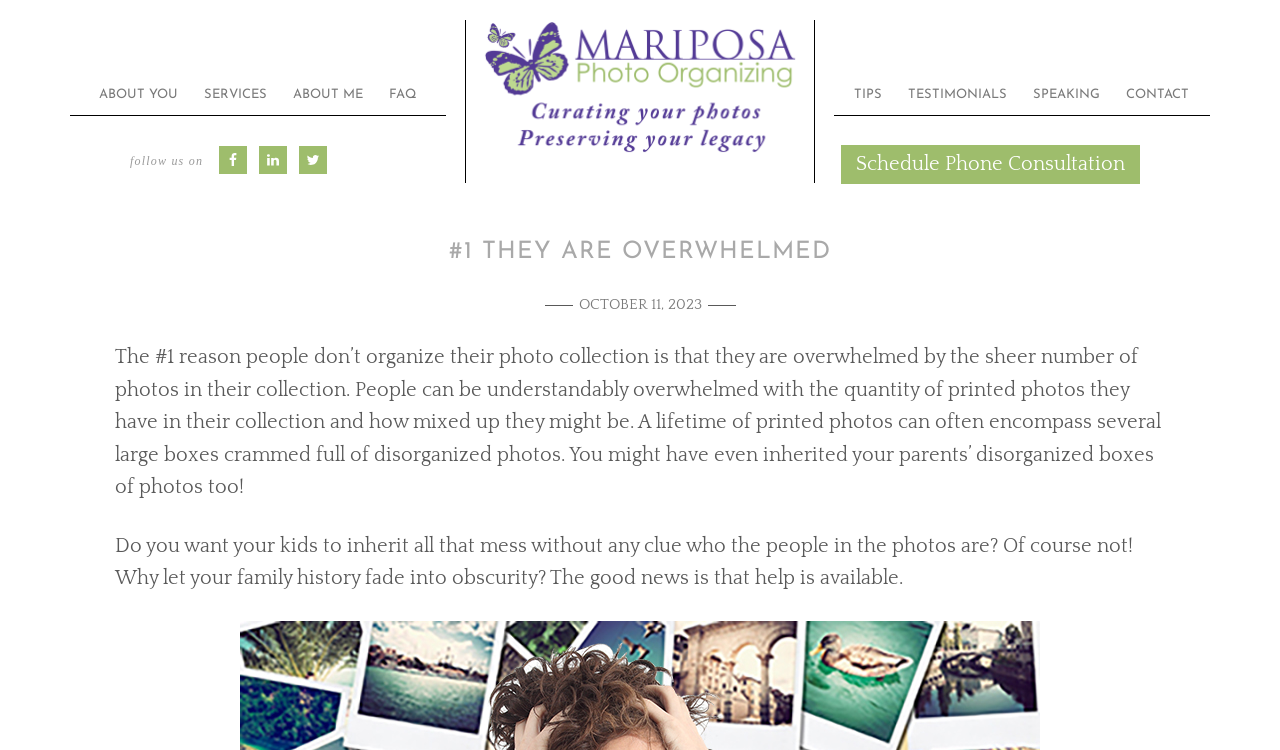Give an in-depth explanation of the webpage layout and content.

The webpage is about Mariposa Photo Organizing, with a main title "#1 They Are Overwhelmed" at the top. Below the title, there is a navigation menu with five links: "ABOUT YOU", "SERVICES", "ABOUT ME", "FAQ", and they are aligned horizontally, taking up about half of the screen width. 

To the right of the main navigation menu, there is a secondary navigation menu with four links: "TIPS", "TESTIMONIALS", "SPEAKING", and "CONTACT", which occupy about half of the screen width.

Below the navigation menus, there is a section with a heading "follow us on" and three social media links: "Facebook", "LinkedIn", and "Twitter", each accompanied by an image of the respective social media platform's logo. These links are aligned horizontally and take up about a quarter of the screen width.

On the right side of the social media links, there is a call-to-action link "Schedule Phone Consultation" that stands out from the rest of the content.

The main content of the webpage is a long paragraph of text that discusses the challenges of organizing photo collections and the importance of preserving family history. The text is divided into two sections, with a date "OCTOBER 11, 2023" in between. The text occupies most of the screen height, with a clear and concise font.